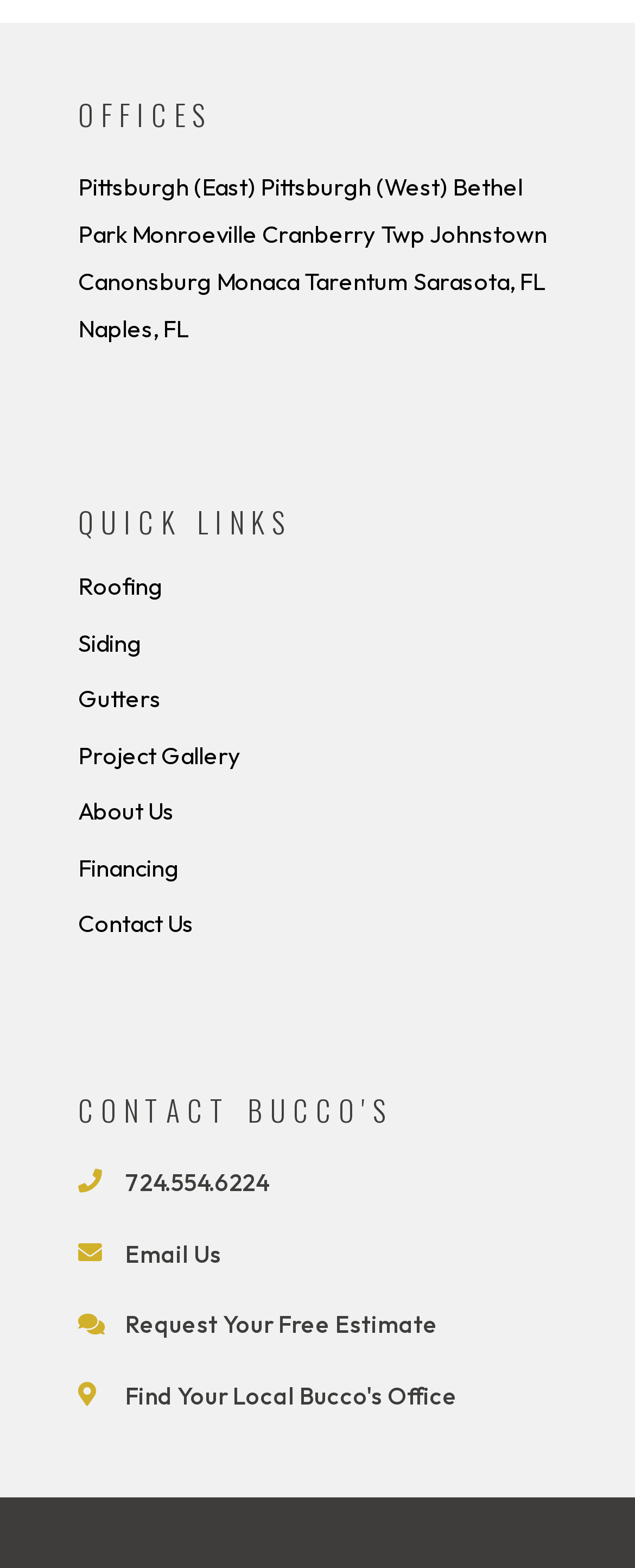Please determine the bounding box coordinates of the element's region to click in order to carry out the following instruction: "Contact us via phone". The coordinates should be four float numbers between 0 and 1, i.e., [left, top, right, bottom].

[0.123, 0.739, 0.877, 0.769]